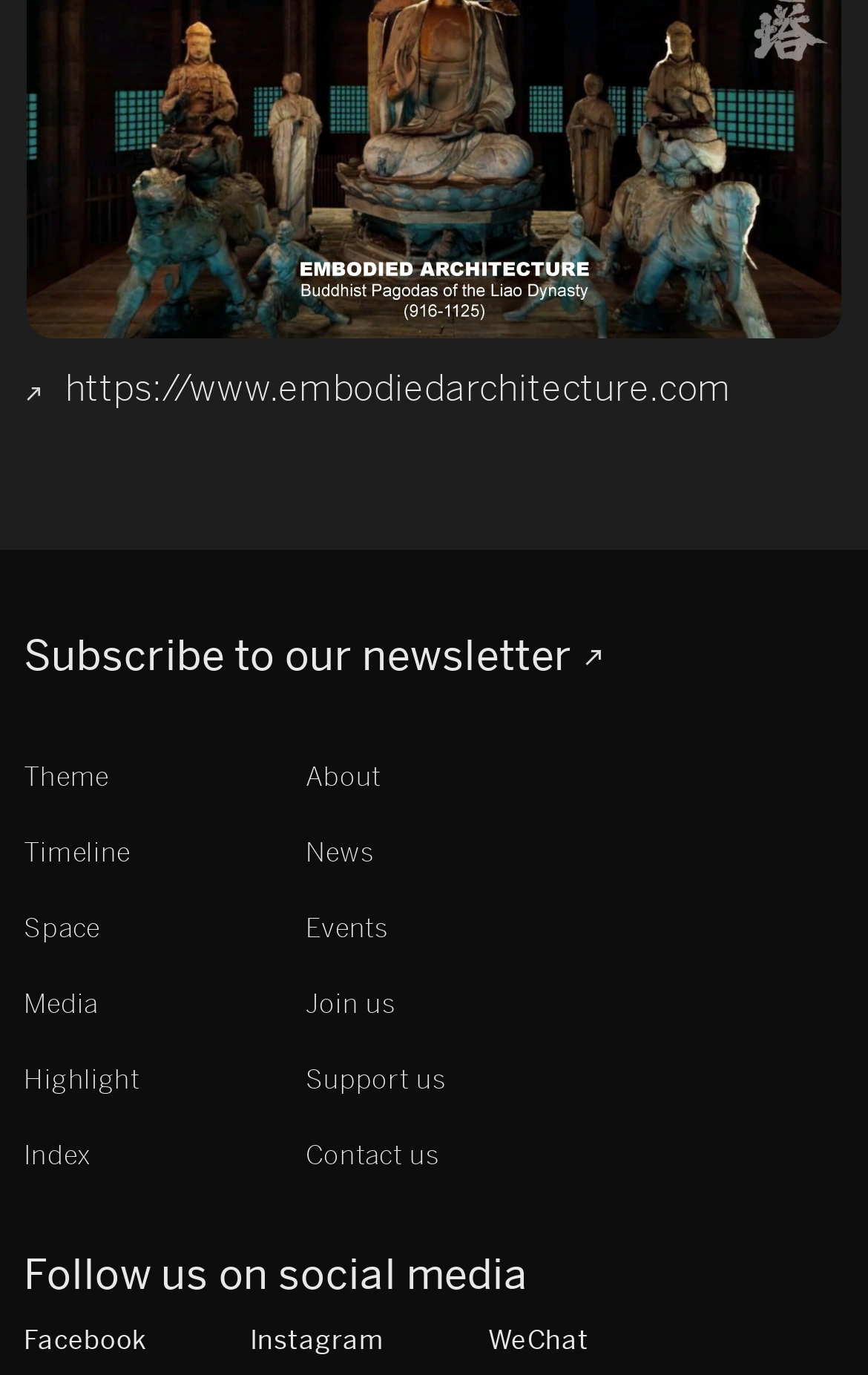Highlight the bounding box coordinates of the element that should be clicked to carry out the following instruction: "View the theme page". The coordinates must be given as four float numbers ranging from 0 to 1, i.e., [left, top, right, bottom].

[0.028, 0.554, 0.126, 0.577]